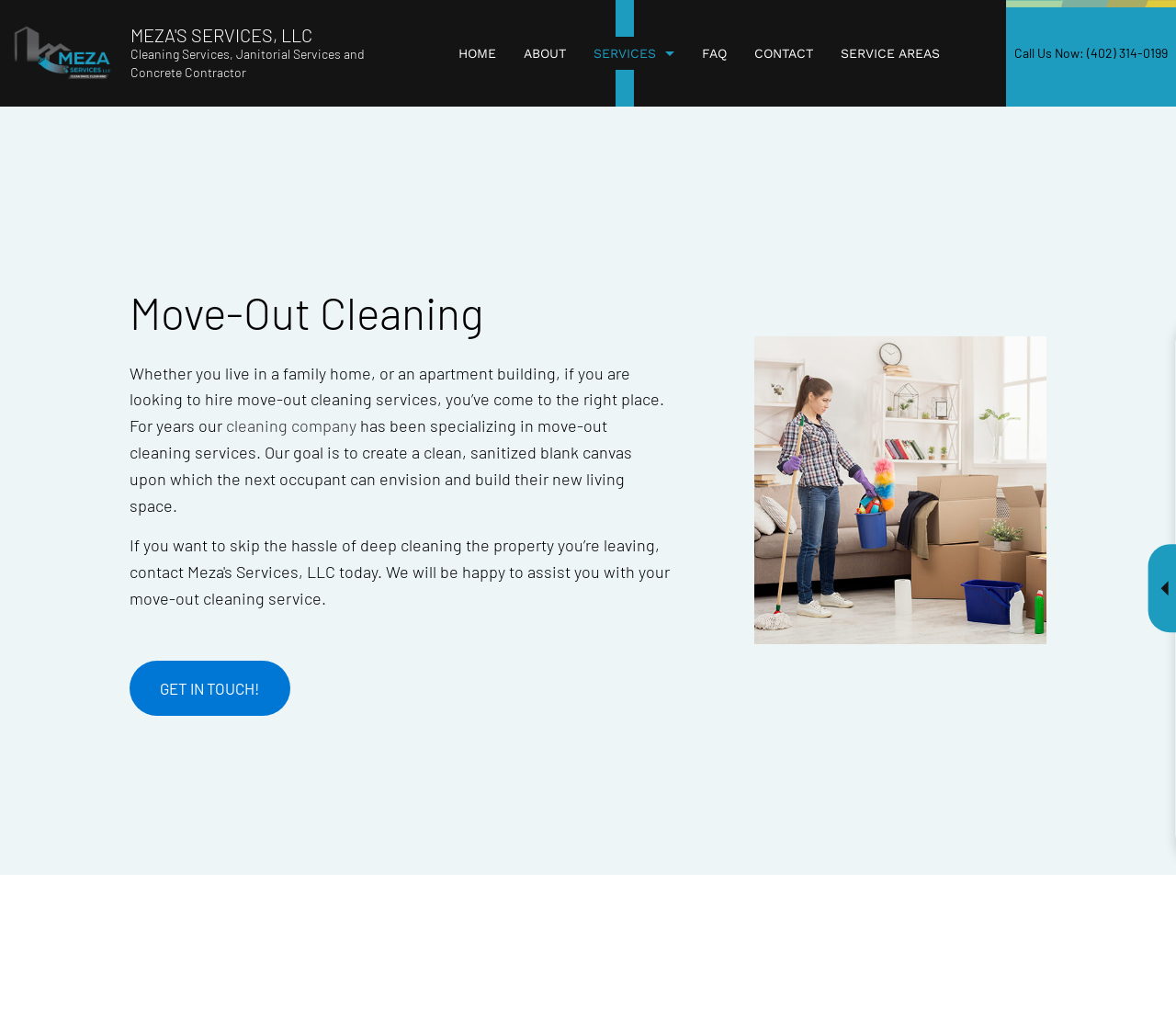Please find the top heading of the webpage and generate its text.

MEZA'S SERVICES, LLC